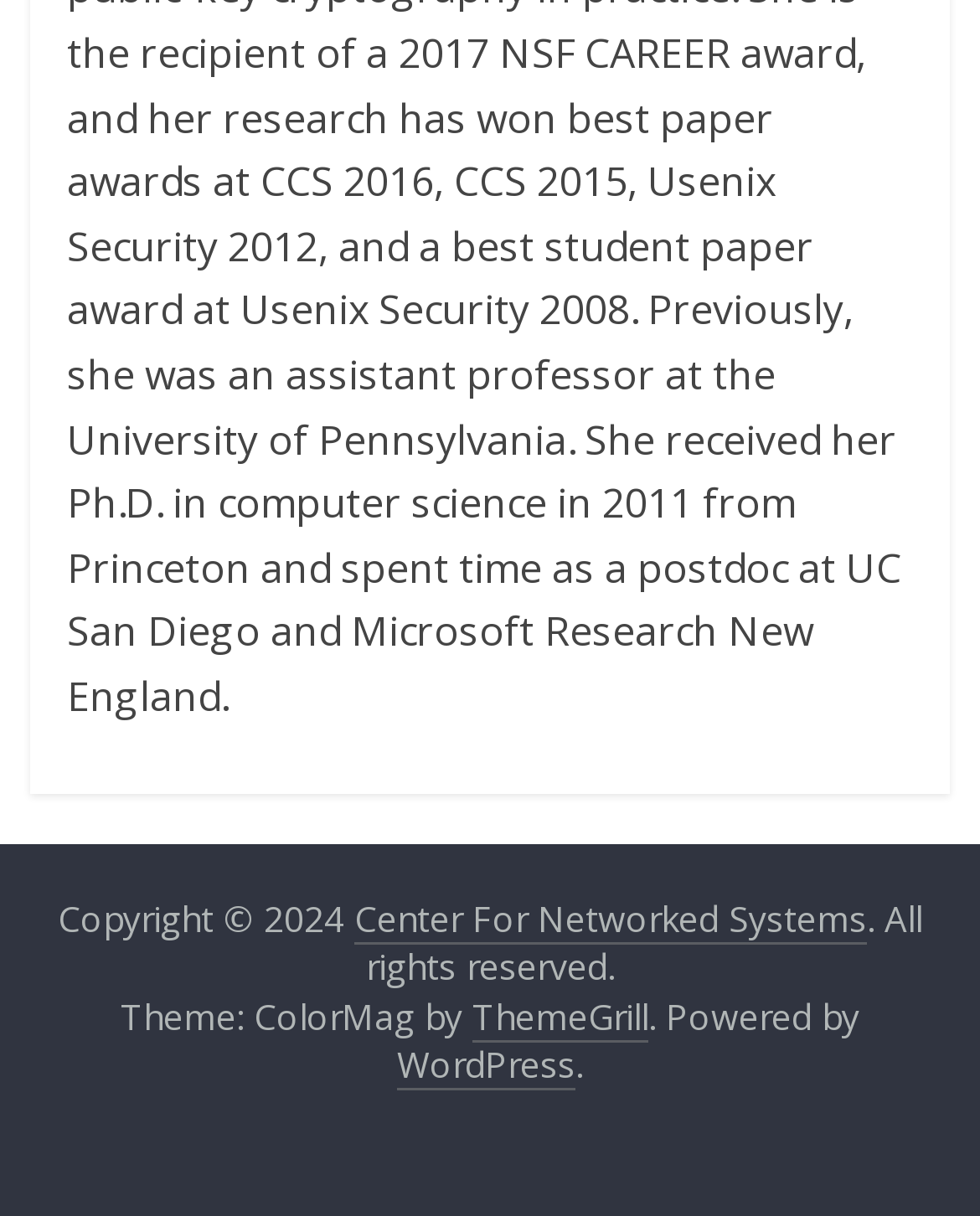What is the copyright year?
Look at the screenshot and provide an in-depth answer.

The copyright year can be found in the StaticText element with the text 'Copyright © 2024' which is a child of the contentinfo element.